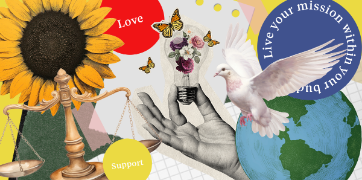Please reply to the following question using a single word or phrase: 
What is the significance of the butterflies?

Transformation and hope